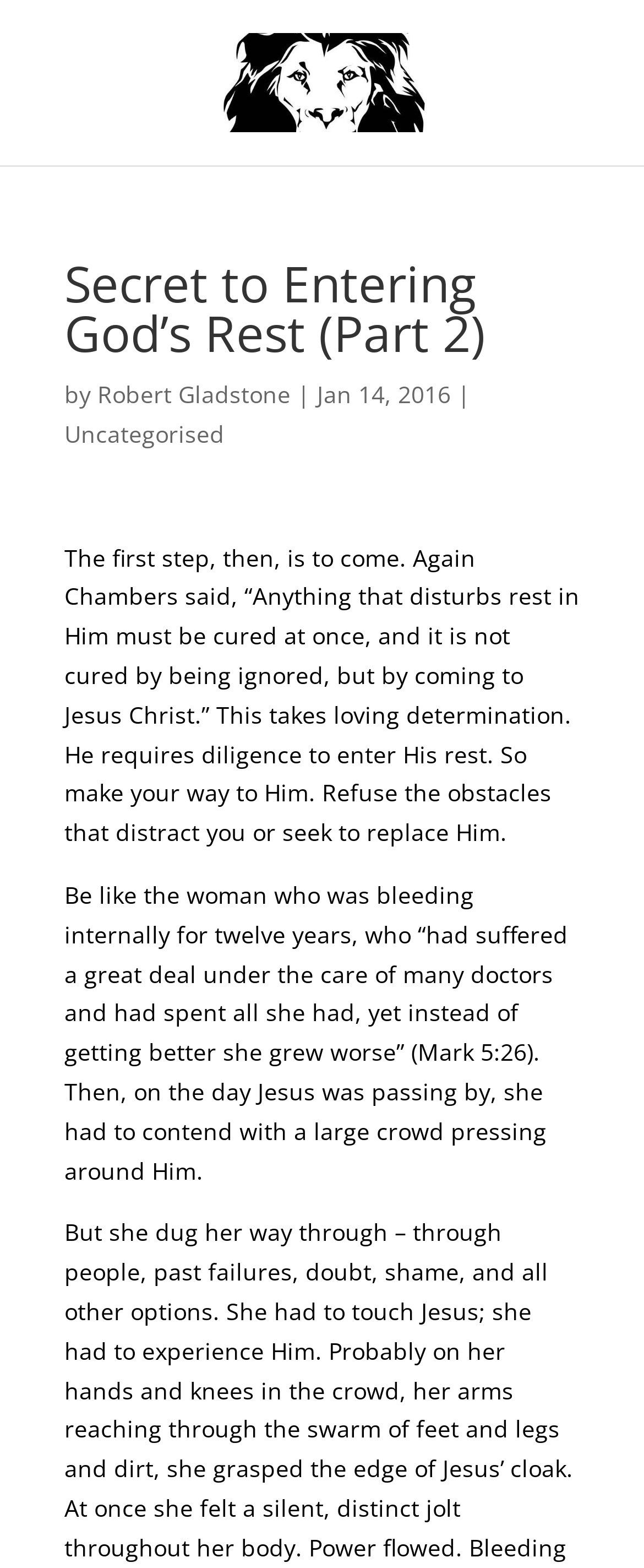Carefully observe the image and respond to the question with a detailed answer:
What is the biblical reference mentioned in the article?

The biblical reference can be found by looking at the text 'Mark 5:26' which is mentioned in the article as a reference to a story about a woman who was bleeding internally for twelve years.